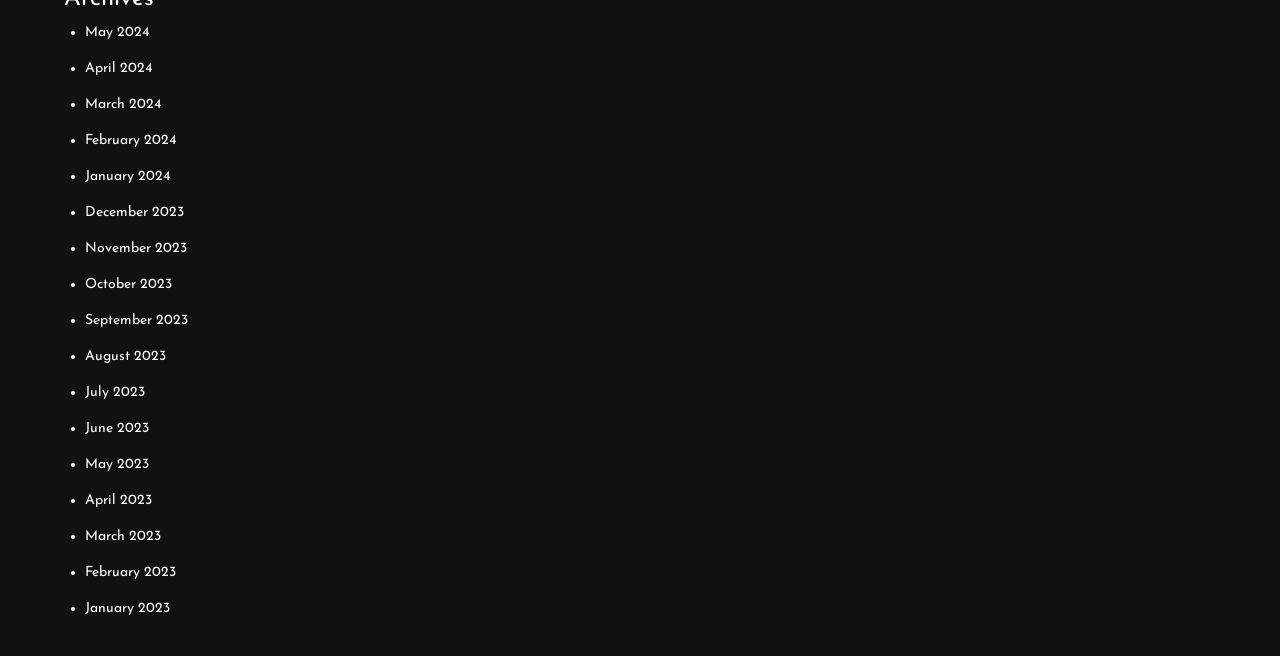Determine the bounding box coordinates of the section to be clicked to follow the instruction: "View May 2024". The coordinates should be given as four float numbers between 0 and 1, formatted as [left, top, right, bottom].

[0.066, 0.038, 0.116, 0.061]